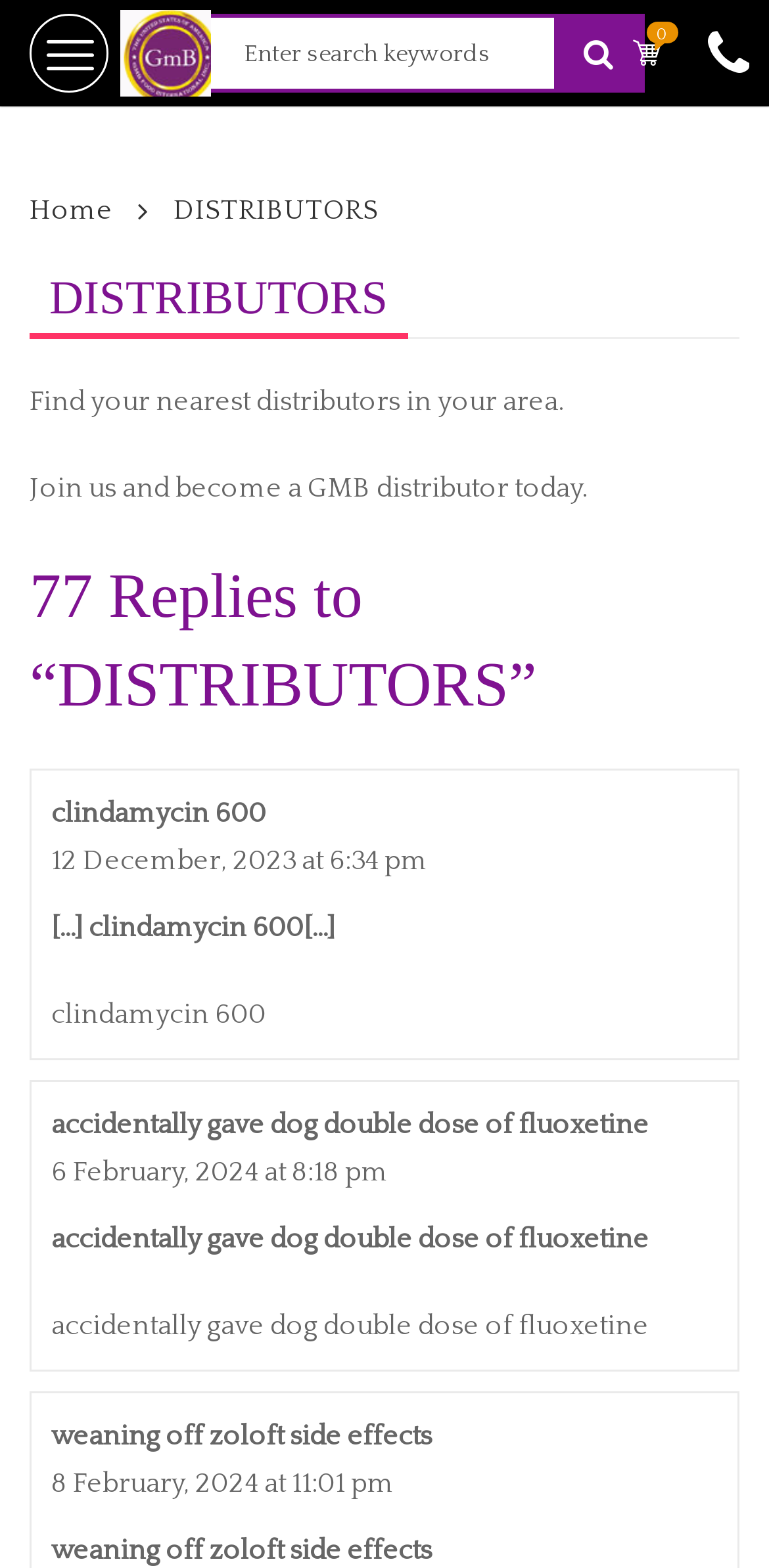Please determine the bounding box coordinates for the UI element described as: "Free Shipping:".

[0.918, 0.028, 0.974, 0.072]